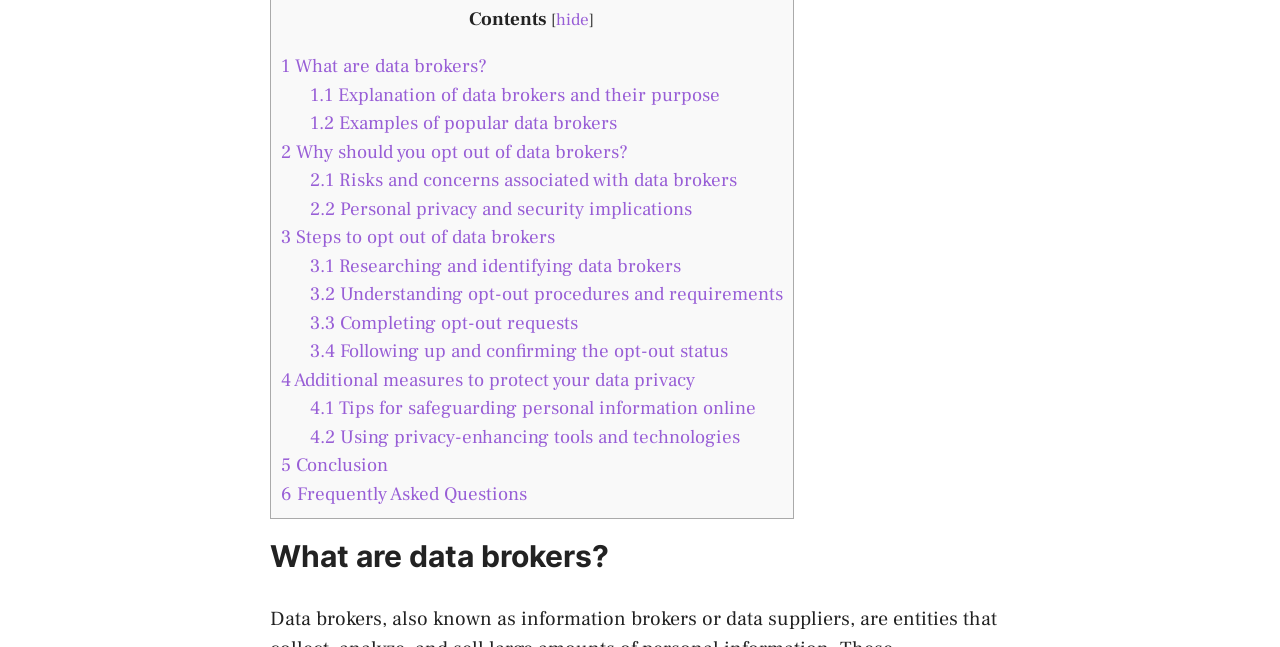Kindly determine the bounding box coordinates of the area that needs to be clicked to fulfill this instruction: "Click on 'What are data brokers?'".

[0.22, 0.084, 0.38, 0.121]